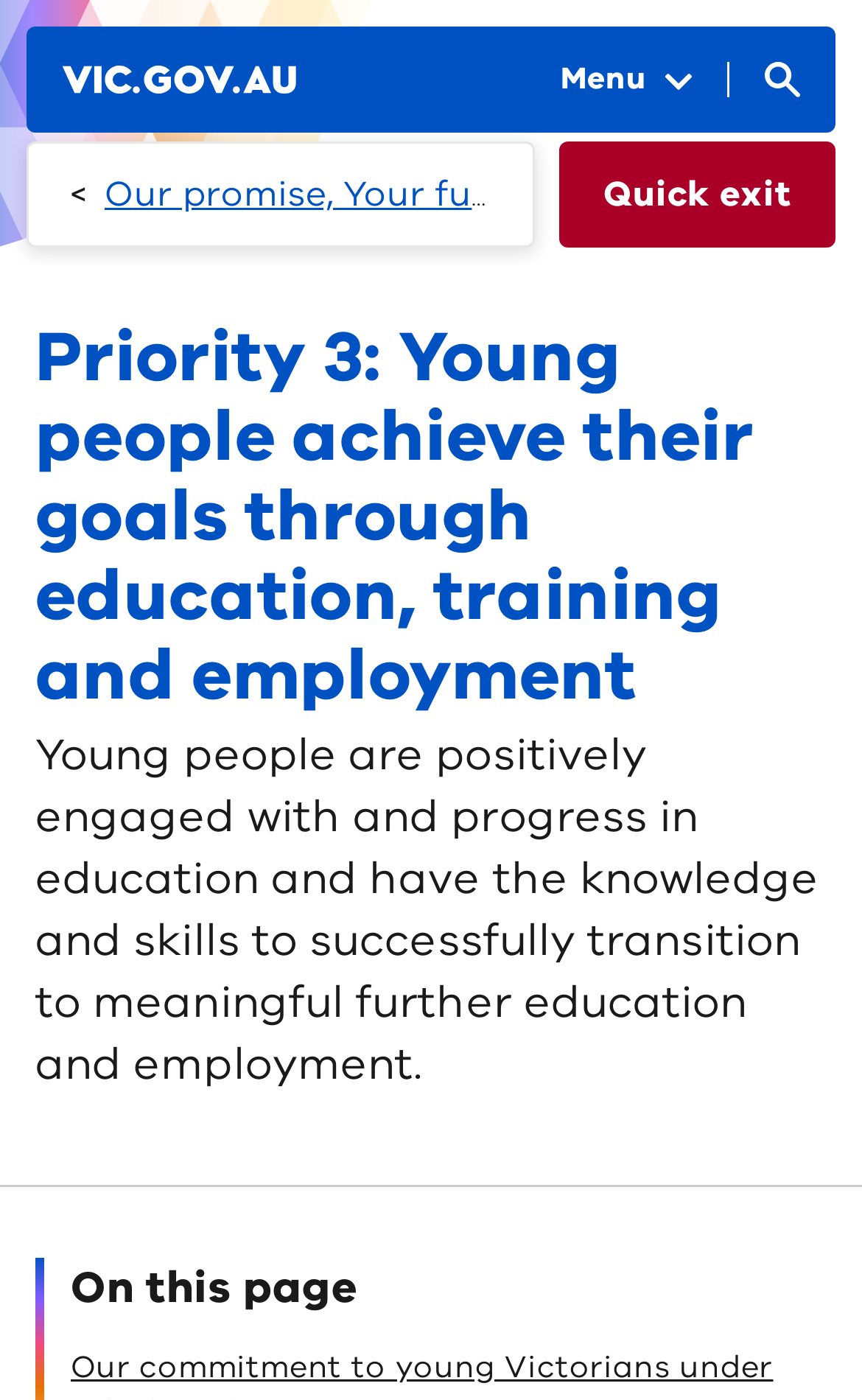Determine the webpage's heading and output its text content.

Priority 3: Young people achieve their goals through education, training and employment